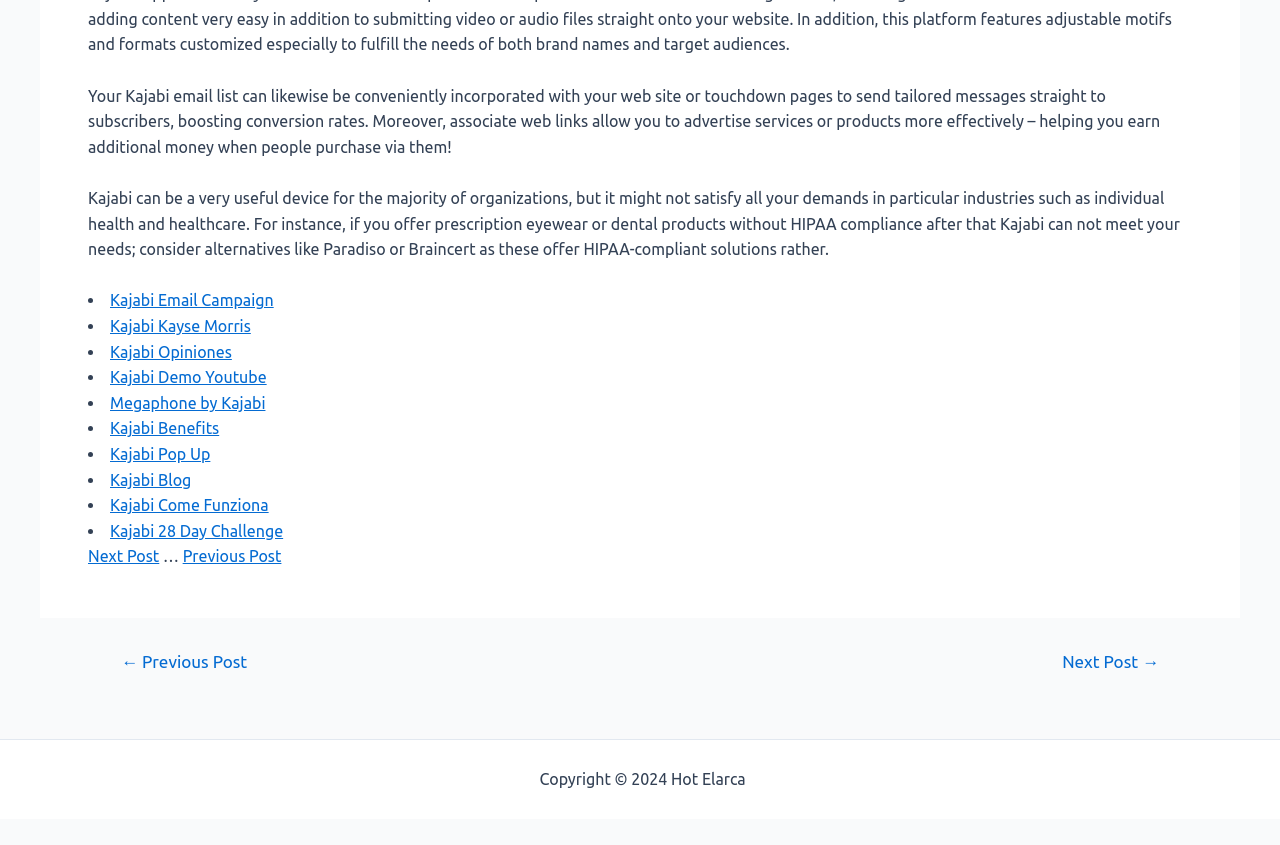Using the element description Sitemap, predict the bounding box coordinates for the UI element. Provide the coordinates in (top-left x, top-left y, bottom-right x, bottom-right y) format with values ranging from 0 to 1.

[0.585, 0.911, 0.632, 0.933]